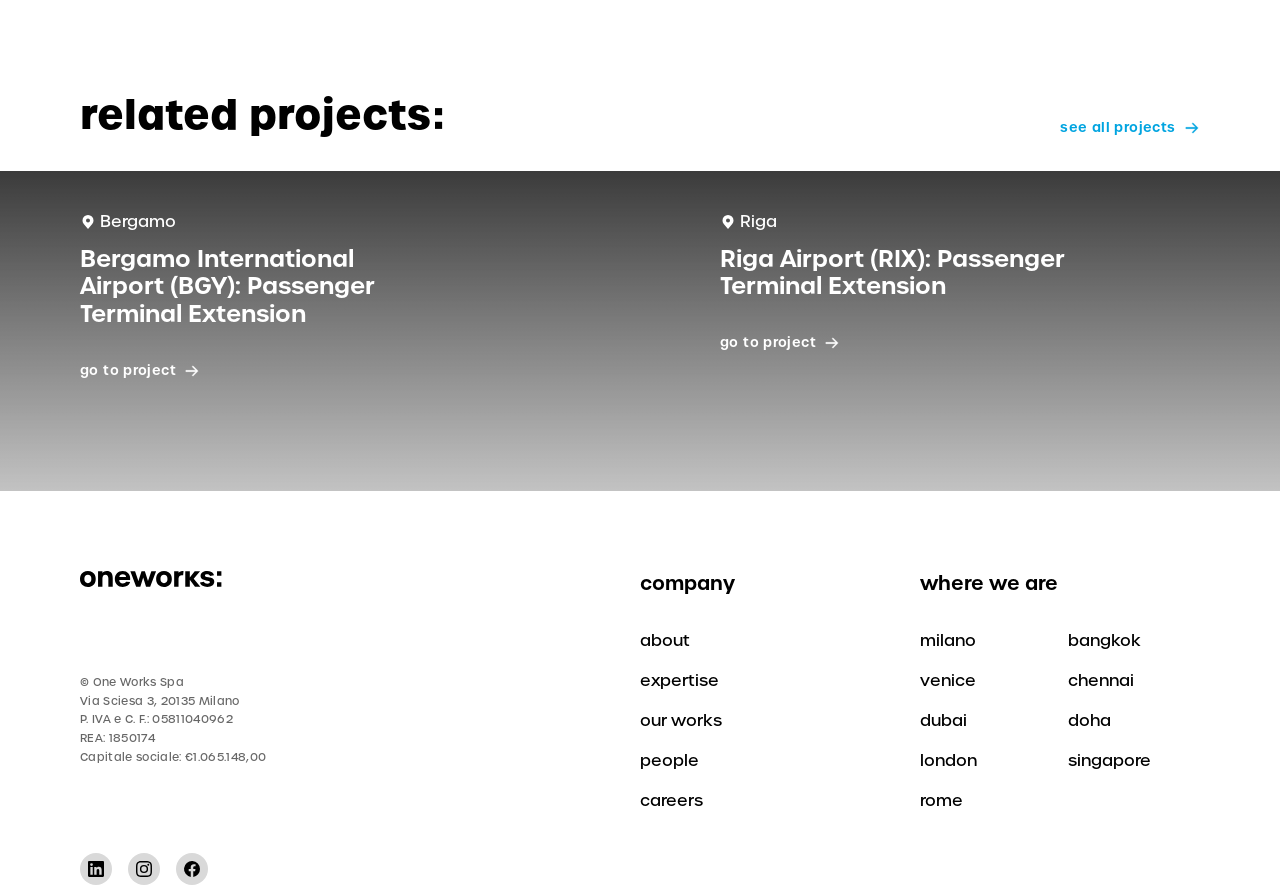Please determine the bounding box coordinates for the element that should be clicked to follow these instructions: "view Riga Airport (RIX): Passenger Terminal Extension".

[0.562, 0.371, 0.657, 0.395]